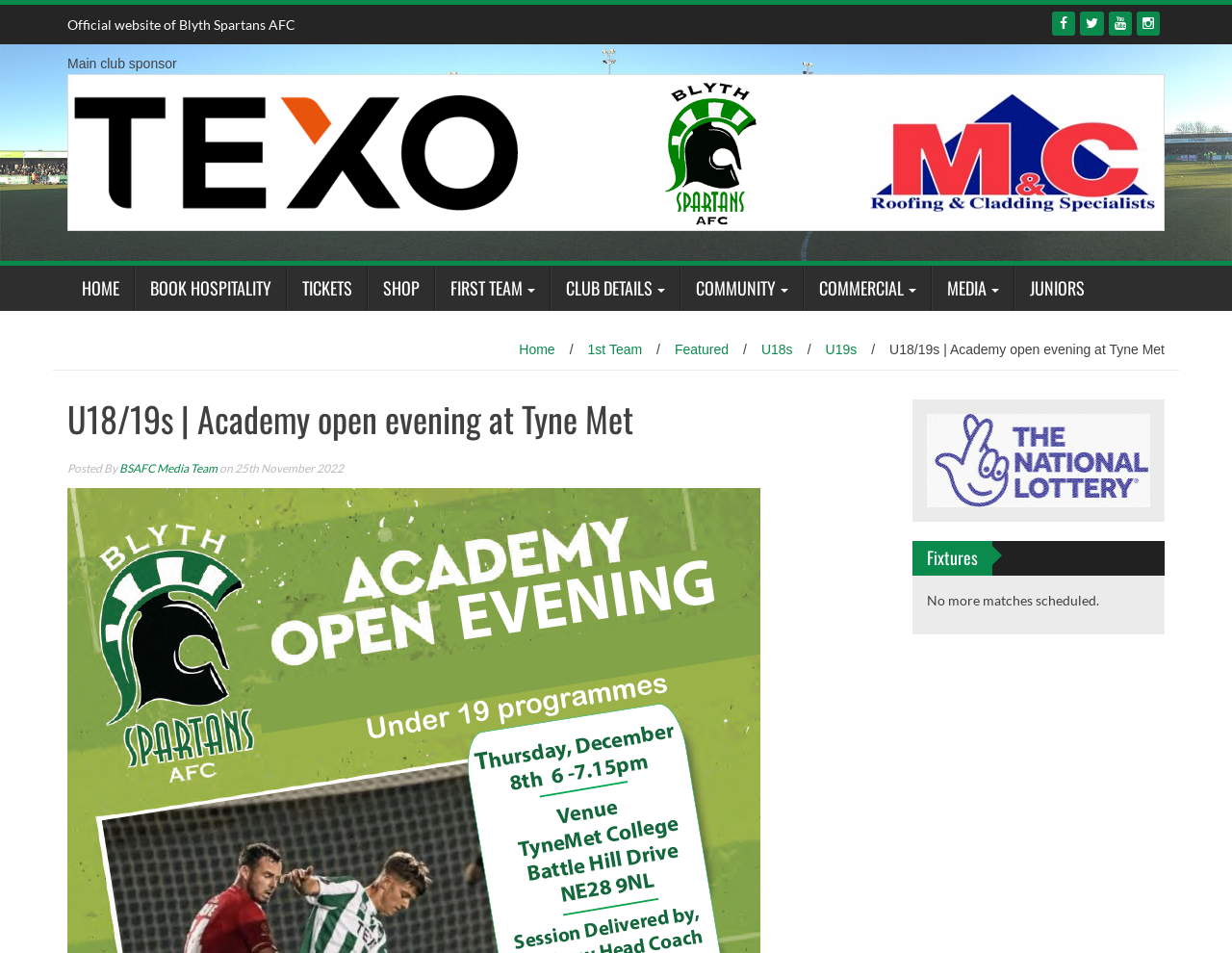Identify the bounding box coordinates for the element you need to click to achieve the following task: "Check the fixtures". Provide the bounding box coordinates as four float numbers between 0 and 1, in the form [left, top, right, bottom].

[0.74, 0.568, 0.805, 0.604]